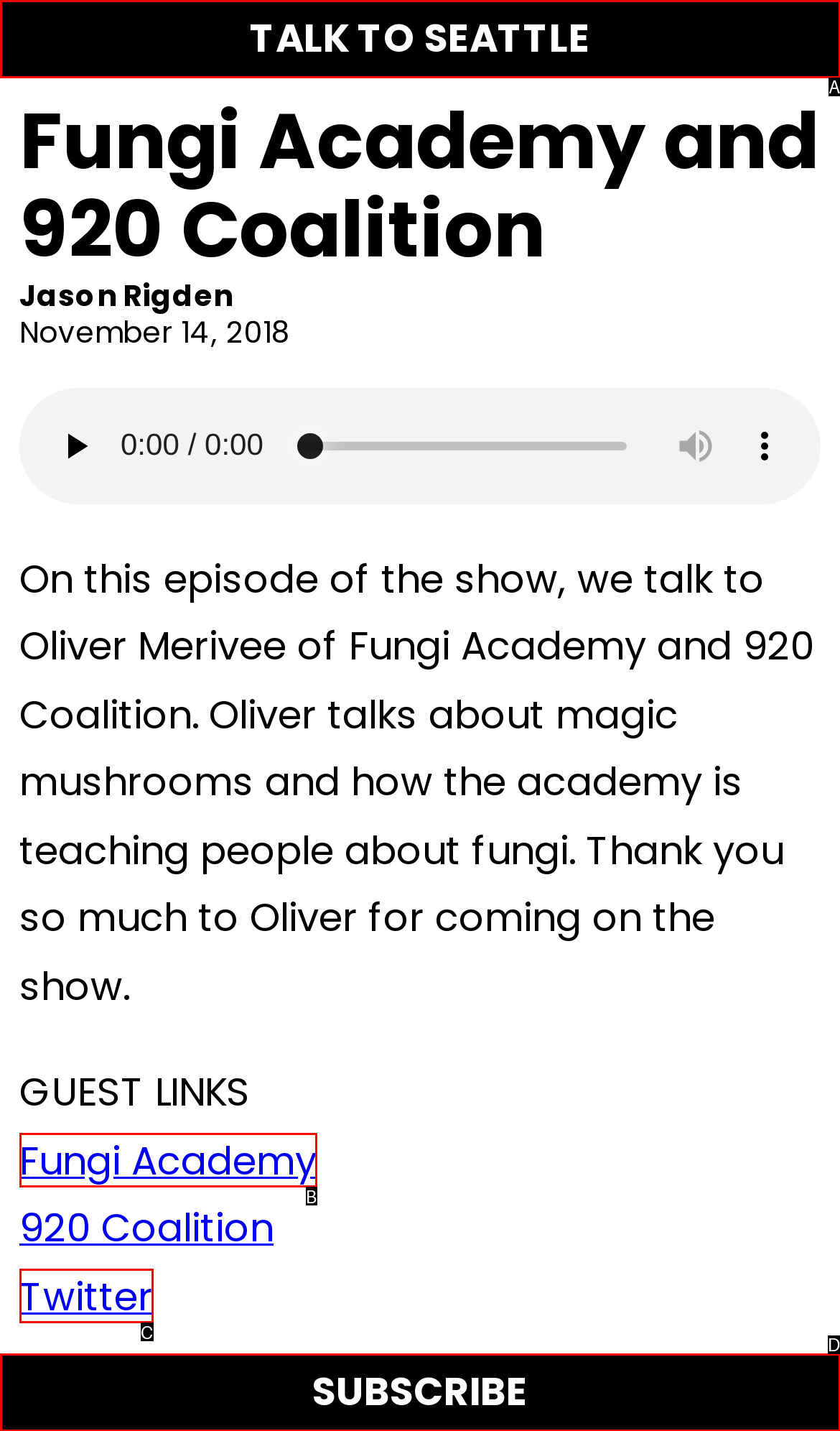Determine which option fits the following description: Talk to Seattle
Answer with the corresponding option's letter directly.

A